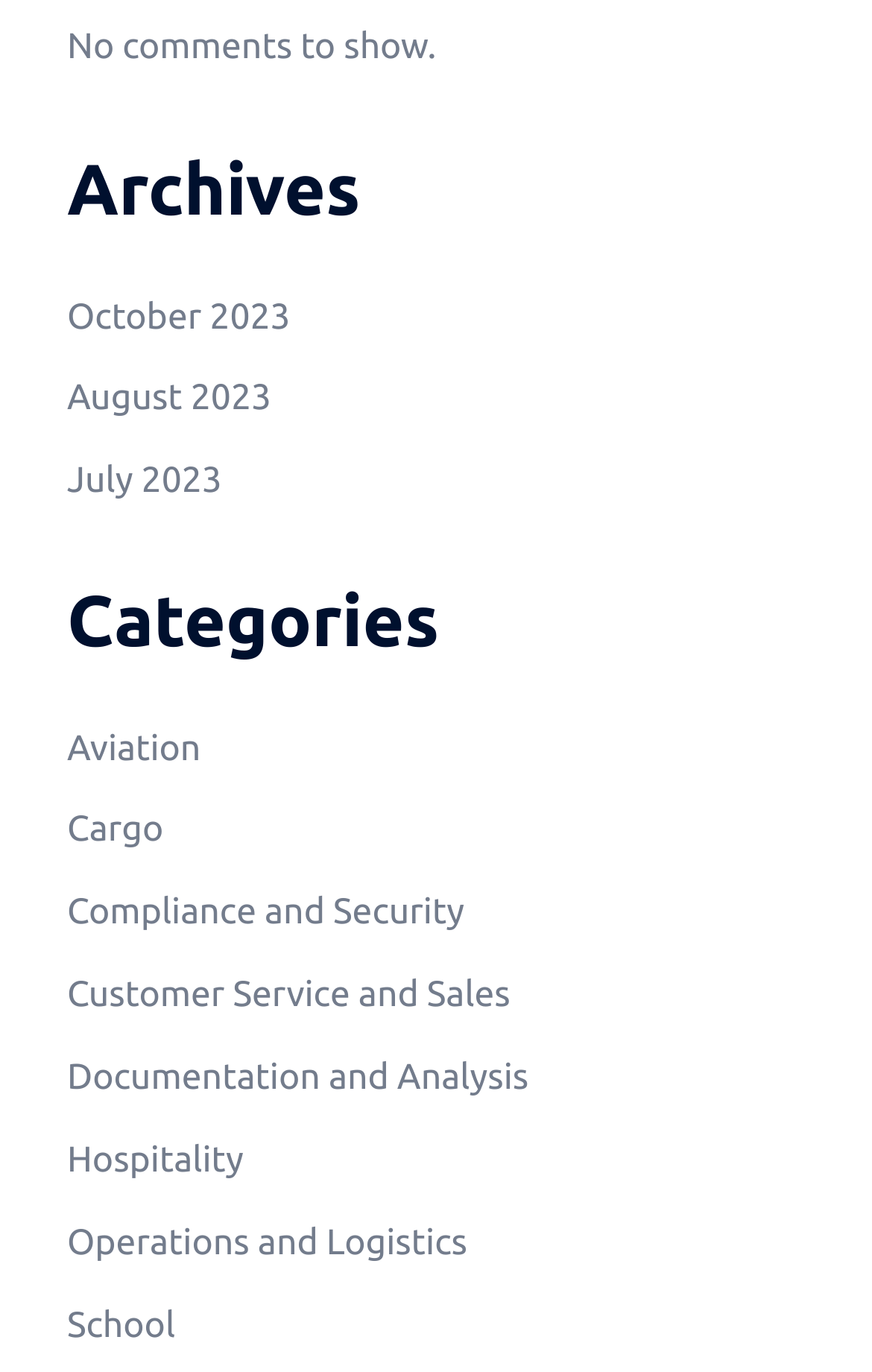How many links are under Archives?
Answer the question in as much detail as possible.

I counted the number of links under the 'Archives' heading, which are 'October 2023', 'August 2023', and 'July 2023', so there are 3 links in total.